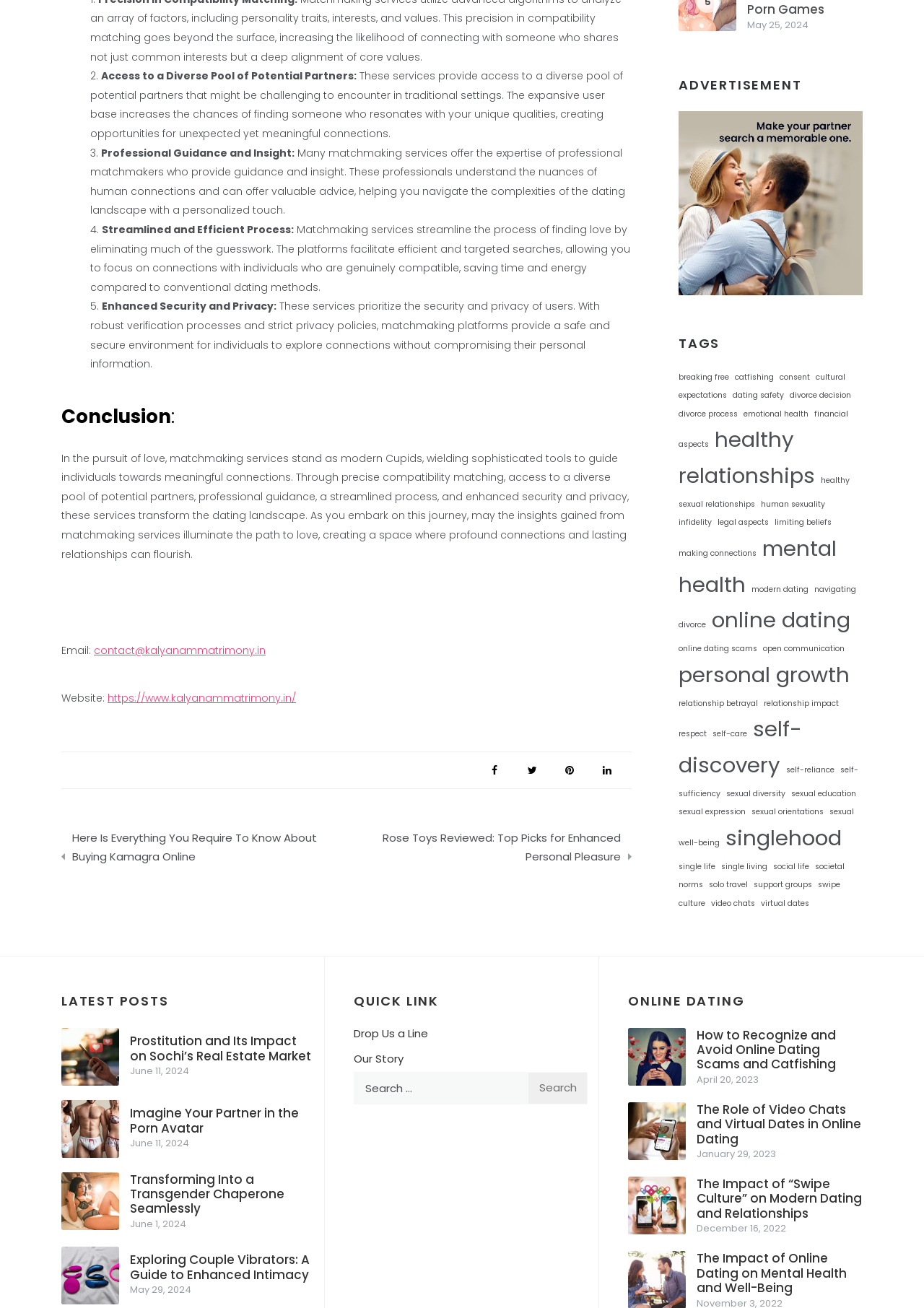Could you determine the bounding box coordinates of the clickable element to complete the instruction: "Visit the 'https://www.kalyanammatrimony.in/' website"? Provide the coordinates as four float numbers between 0 and 1, i.e., [left, top, right, bottom].

[0.116, 0.528, 0.32, 0.539]